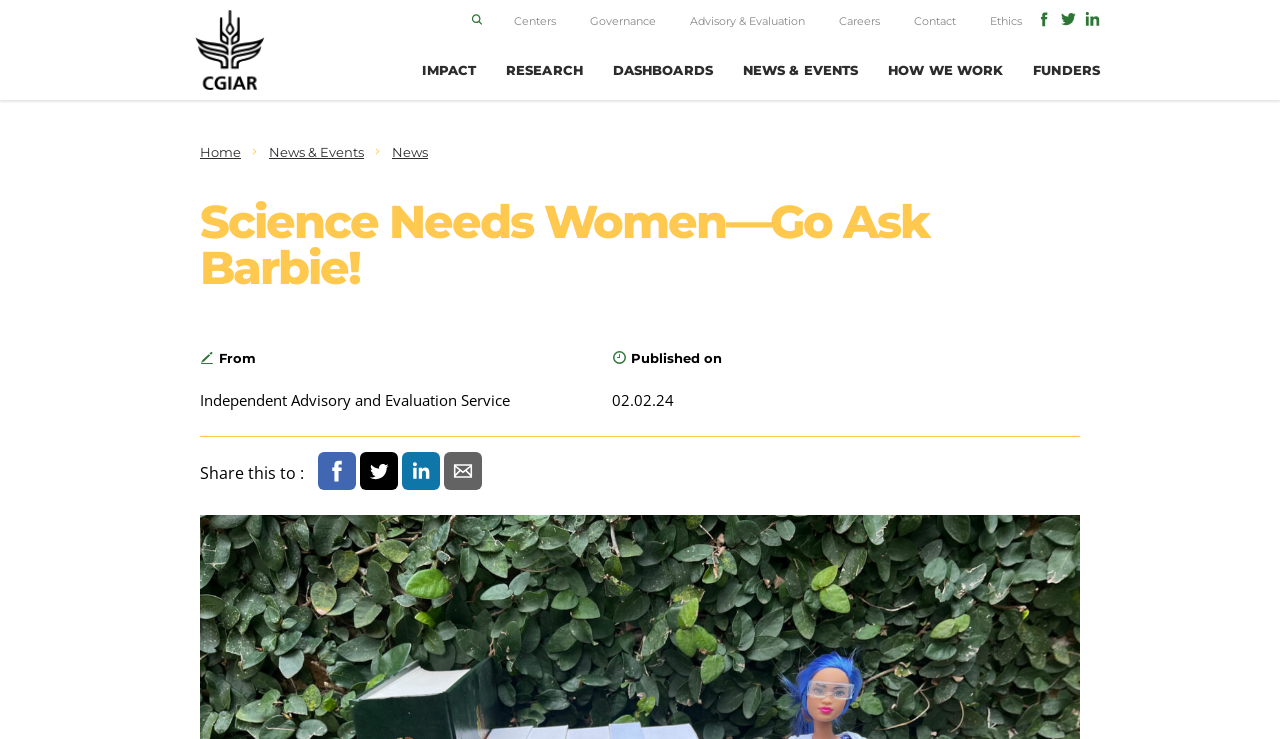Please identify the bounding box coordinates of the clickable element to fulfill the following instruction: "Search for something". The coordinates should be four float numbers between 0 and 1, i.e., [left, top, right, bottom].

[0.234, 0.004, 0.39, 0.05]